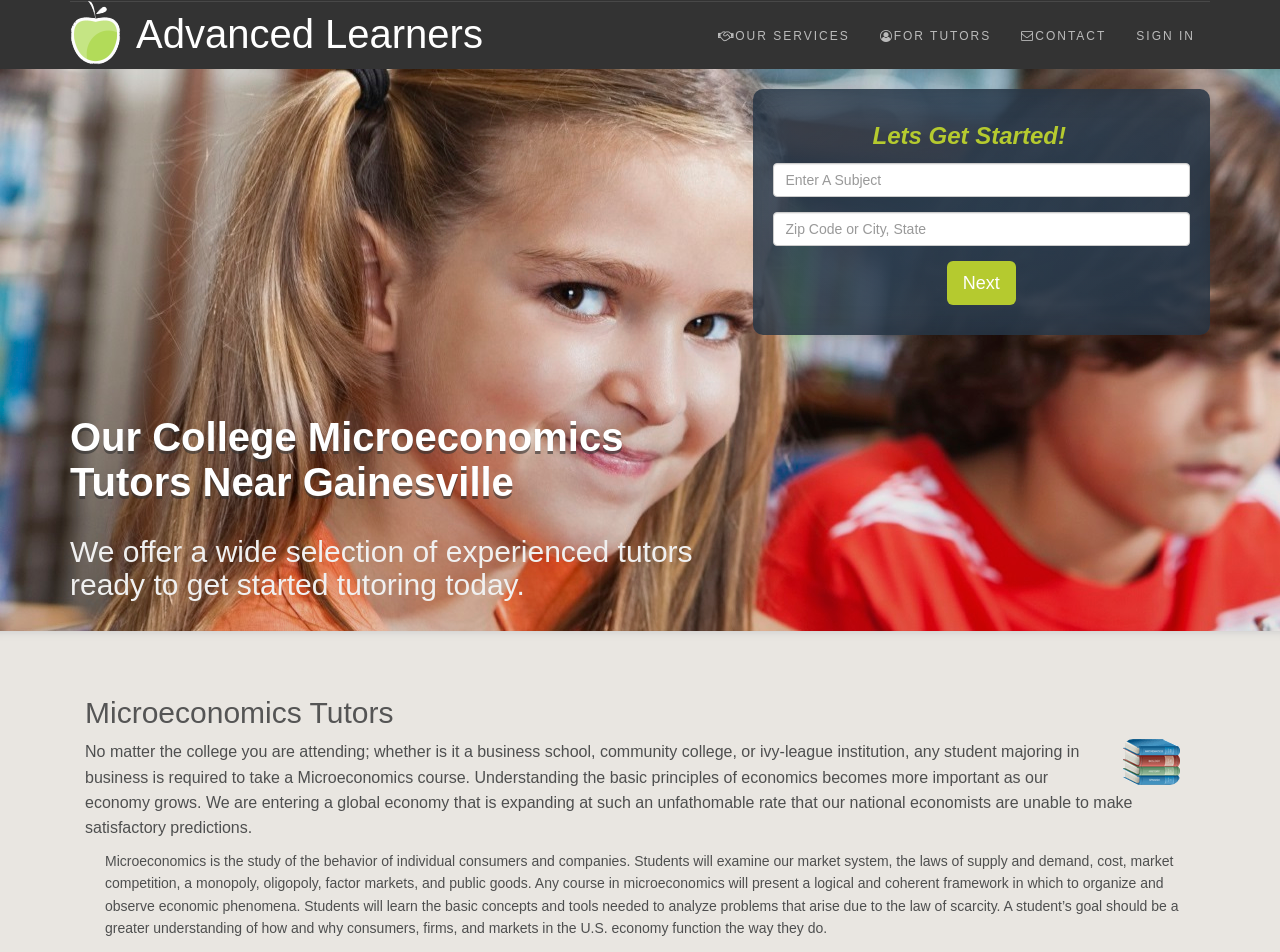What is the significance of microeconomics in today's economy?
Please provide a single word or phrase as your answer based on the screenshot.

Understanding economy growth